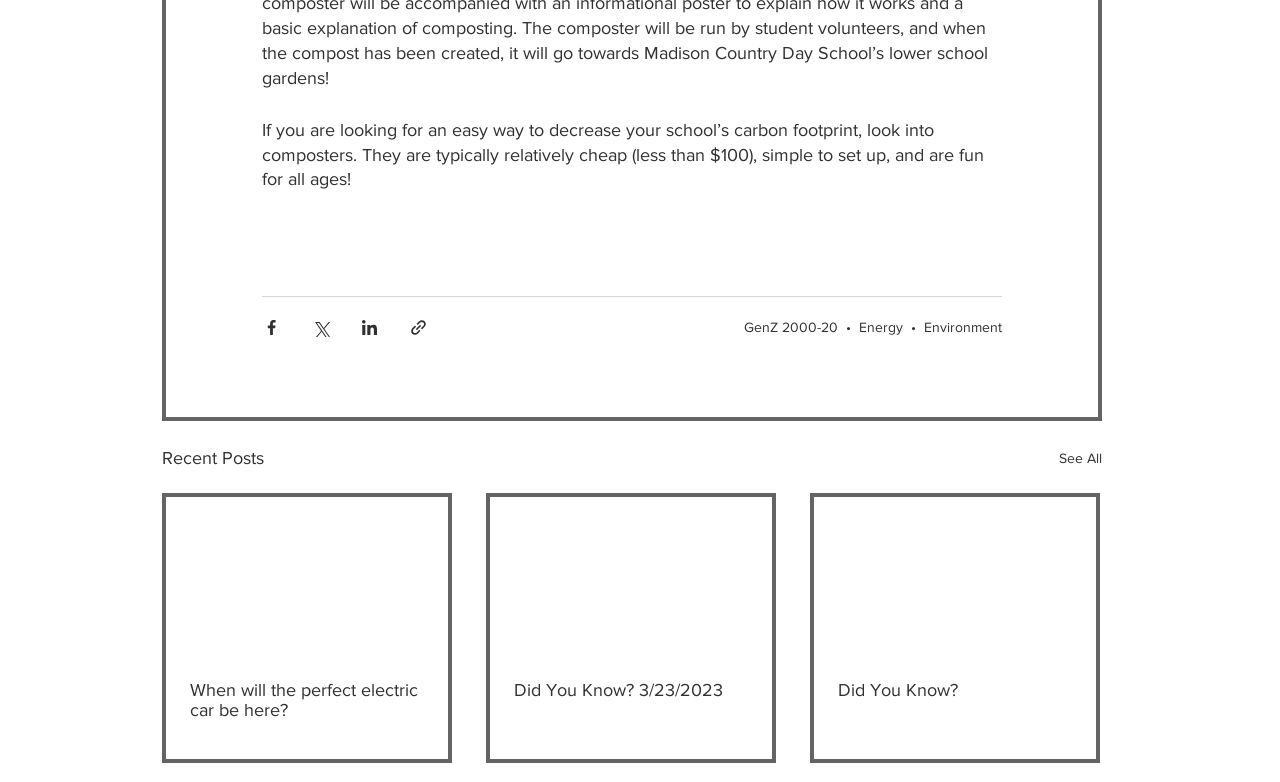How many social media sharing options are available?
Answer the question with as much detail as possible.

I counted the number of social media sharing buttons, which are 'Share via Facebook', 'Share via Twitter', 'Share via LinkedIn', and 'Share via link', and found that there are 4 options.